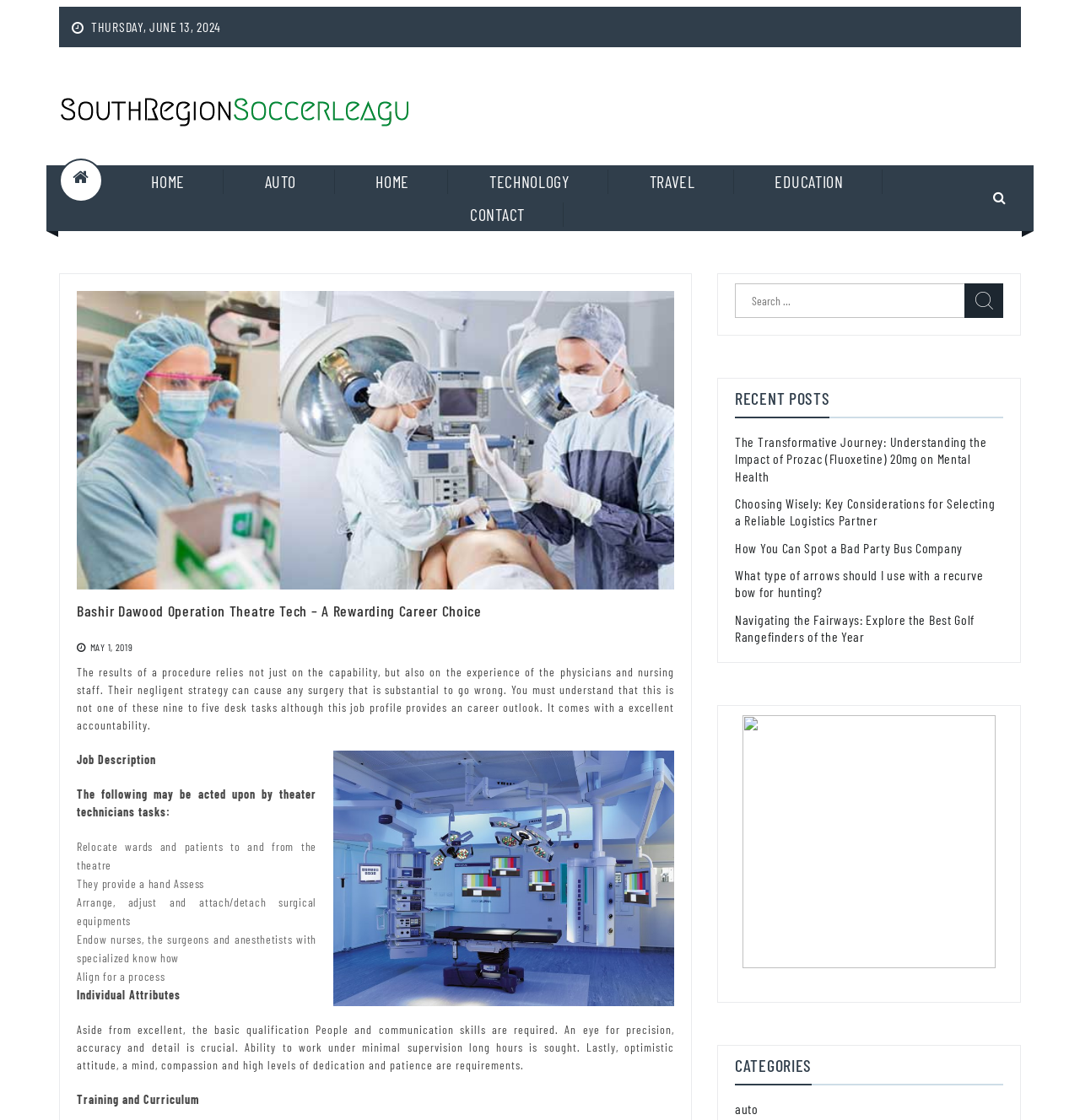Use one word or a short phrase to answer the question provided: 
What is the job profile described on the webpage?

Operation Theatre Tech